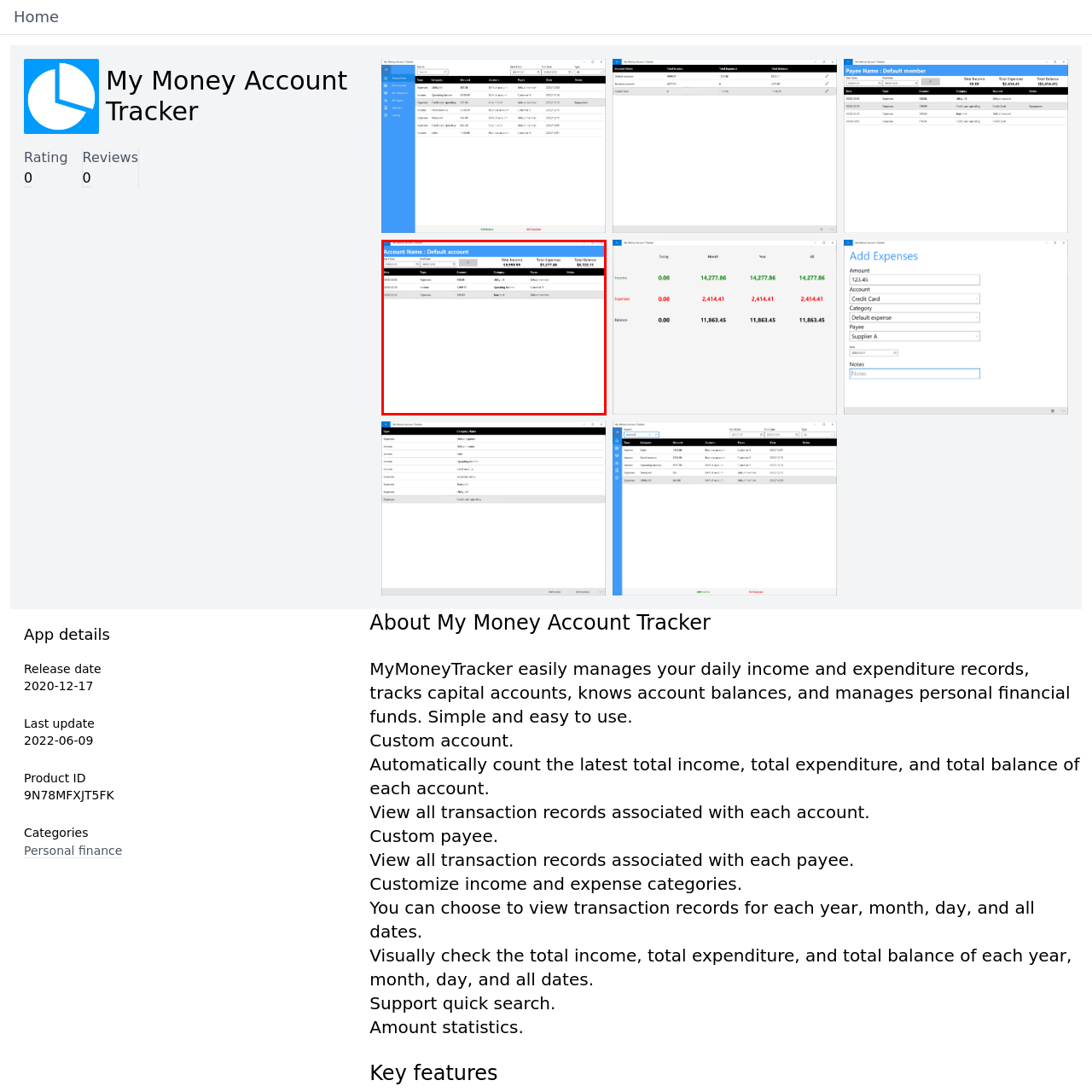Pay attention to the image highlighted by the red border, What is the transaction type of 'Customer 1'? Please give a one-word or short phrase answer.

Expense